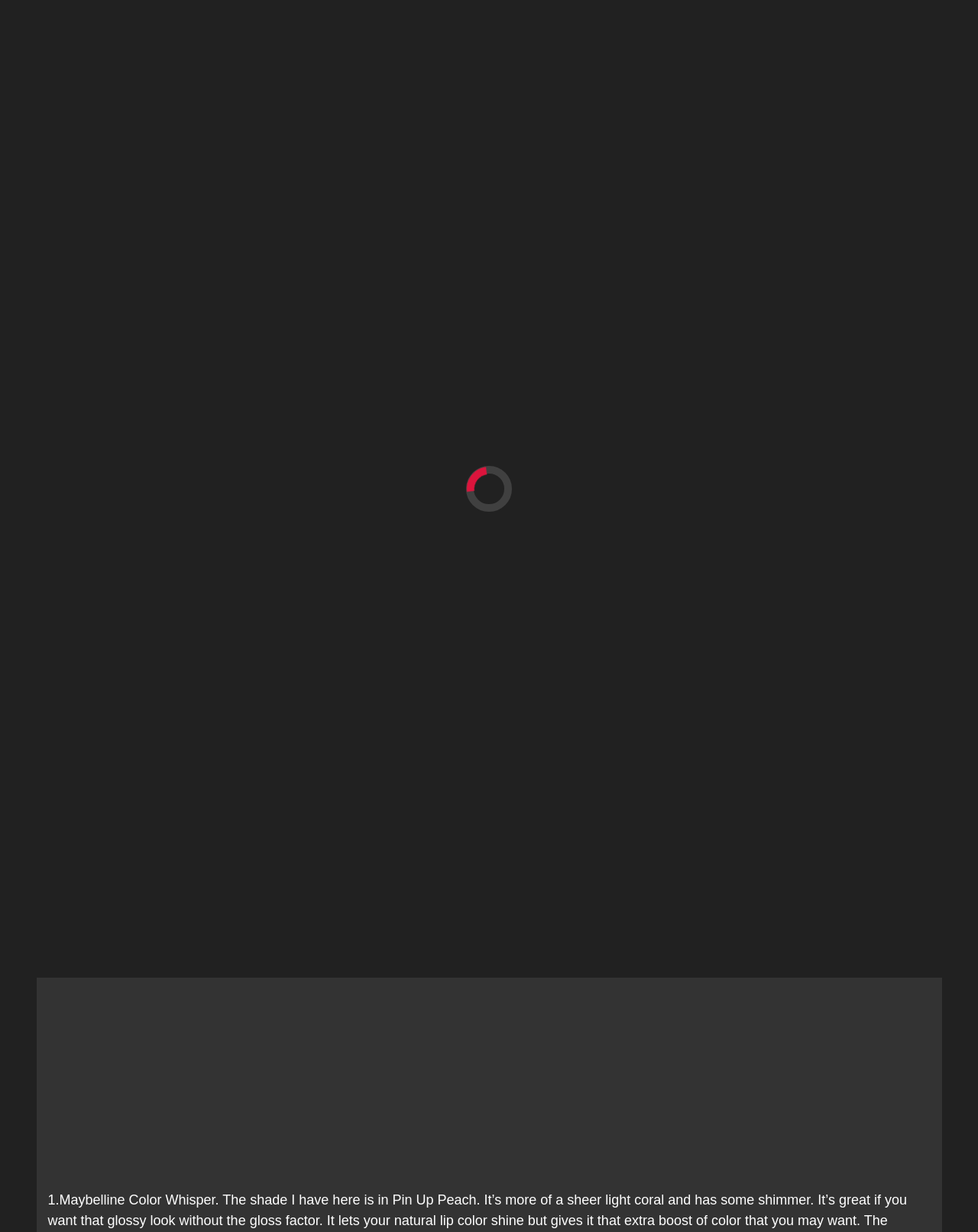What is the name of the author?
Please give a detailed answer to the question using the information shown in the image.

I found the name of the author by looking at the header section of the webpage, where it says 'Somayea' next to the date of the blog post.